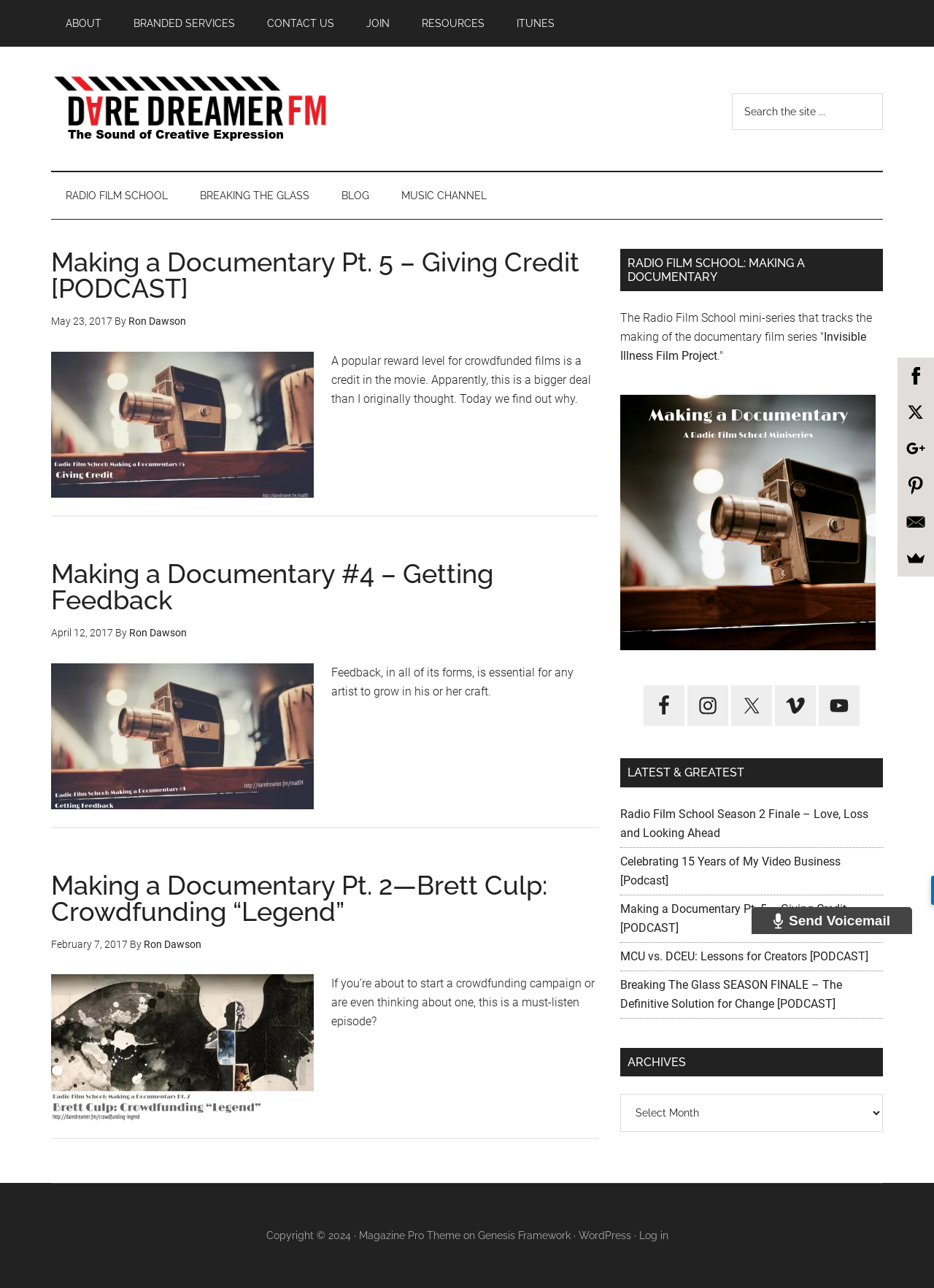What is the name of the entertainment company?
Please answer the question with as much detail as possible using the screenshot.

The name of the entertainment company can be found in the top navigation bar, where it is listed as 'Dare Dreamer Entertainment'.